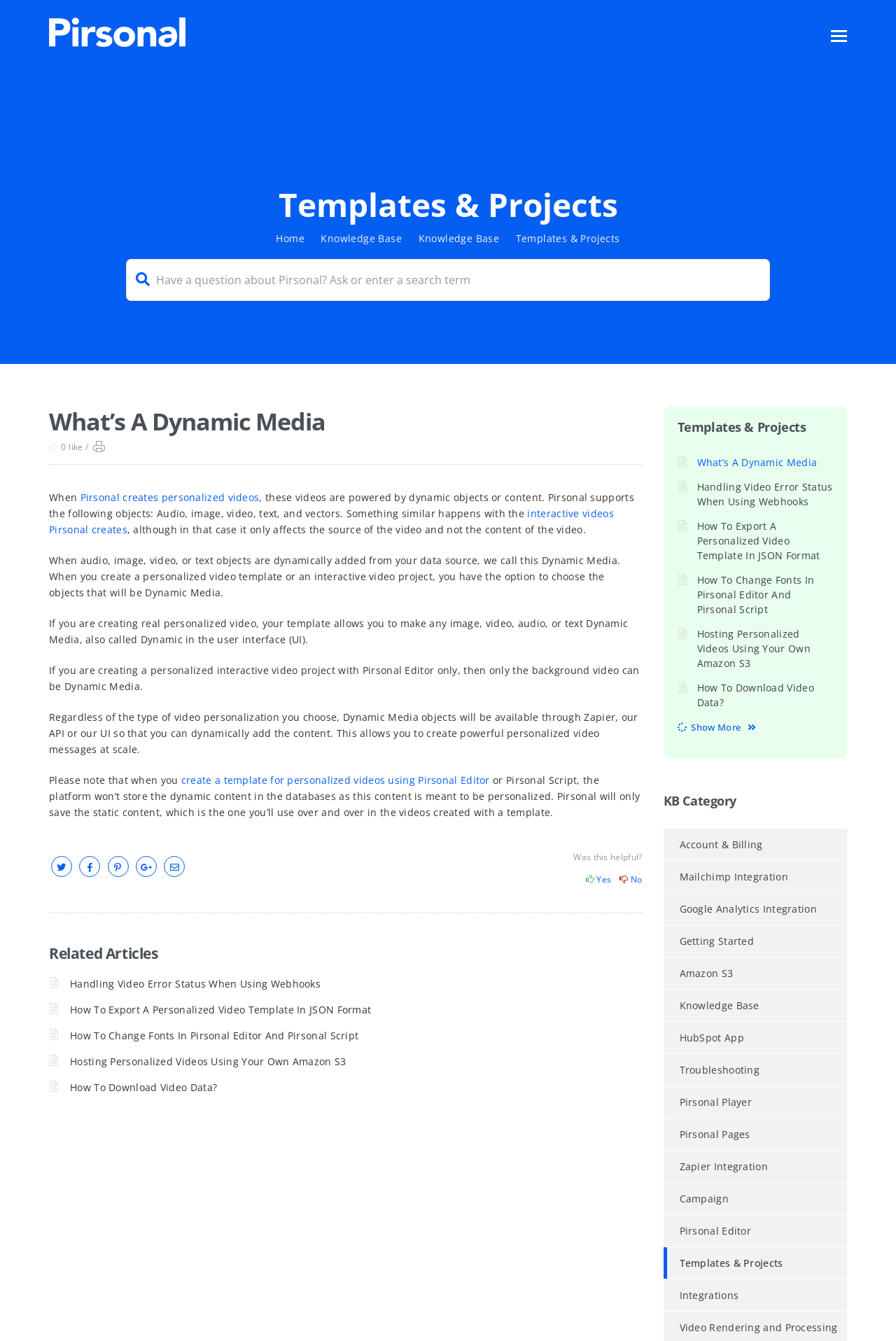Provide a thorough summary of the webpage.

This webpage is a knowledge base article about dynamic media, specifically focused on personalized videos. At the top, there is a header section with a link to "Knowledge Base, Guides And Tutorials" and an image with the same text. Below this, there is a navigation menu with links to "Home", "Knowledge Base", and "Templates & Projects".

The main content of the page is divided into sections. The first section has a heading "What's A Dynamic Media" and explains what dynamic media is, specifically in the context of personalized videos. This section includes several paragraphs of text and links to related articles.

Below this, there is a section with a heading "Related Articles" that lists several links to other knowledge base articles, including "Handling Video Error Status When Using Webhooks" and "How To Export A Personalized Video Template In JSON Format".

To the right of the main content, there is a sidebar with a heading "Templates & Projects" that lists several links to related articles and categories, including "What's A Dynamic Media", "Handling Video Error Status When Using Webhooks", and "KB Category". The "KB Category" section lists several links to categories, including "Account & Billing", "Mailchimp Integration", and "Getting Started".

At the bottom of the page, there is a section with a heading "Was this helpful?" that includes links to "Yes" and "No" options, as well as a link to "Show More" related articles.